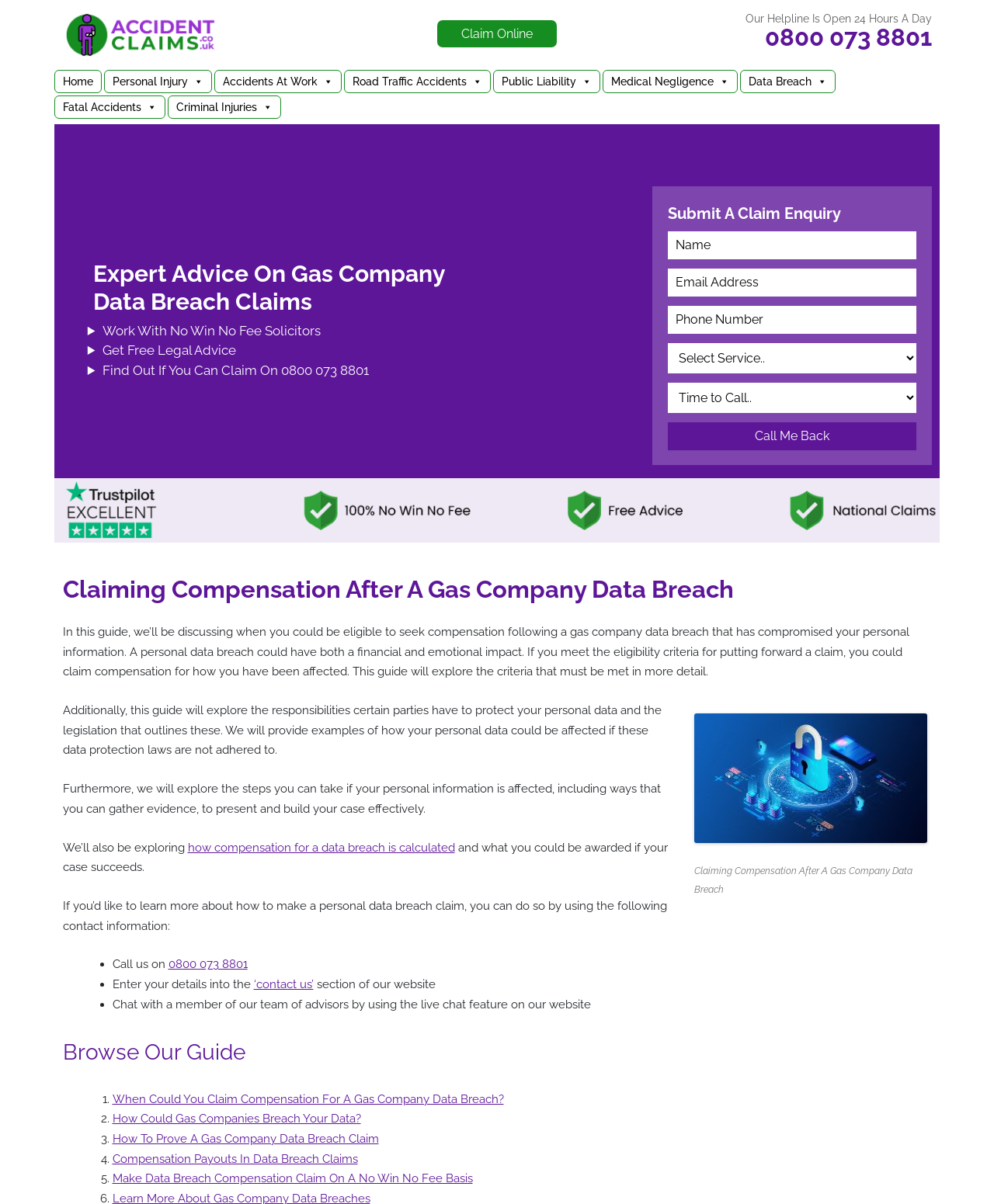What is the name of the company?
Look at the image and respond with a single word or a short phrase.

Accident Claims